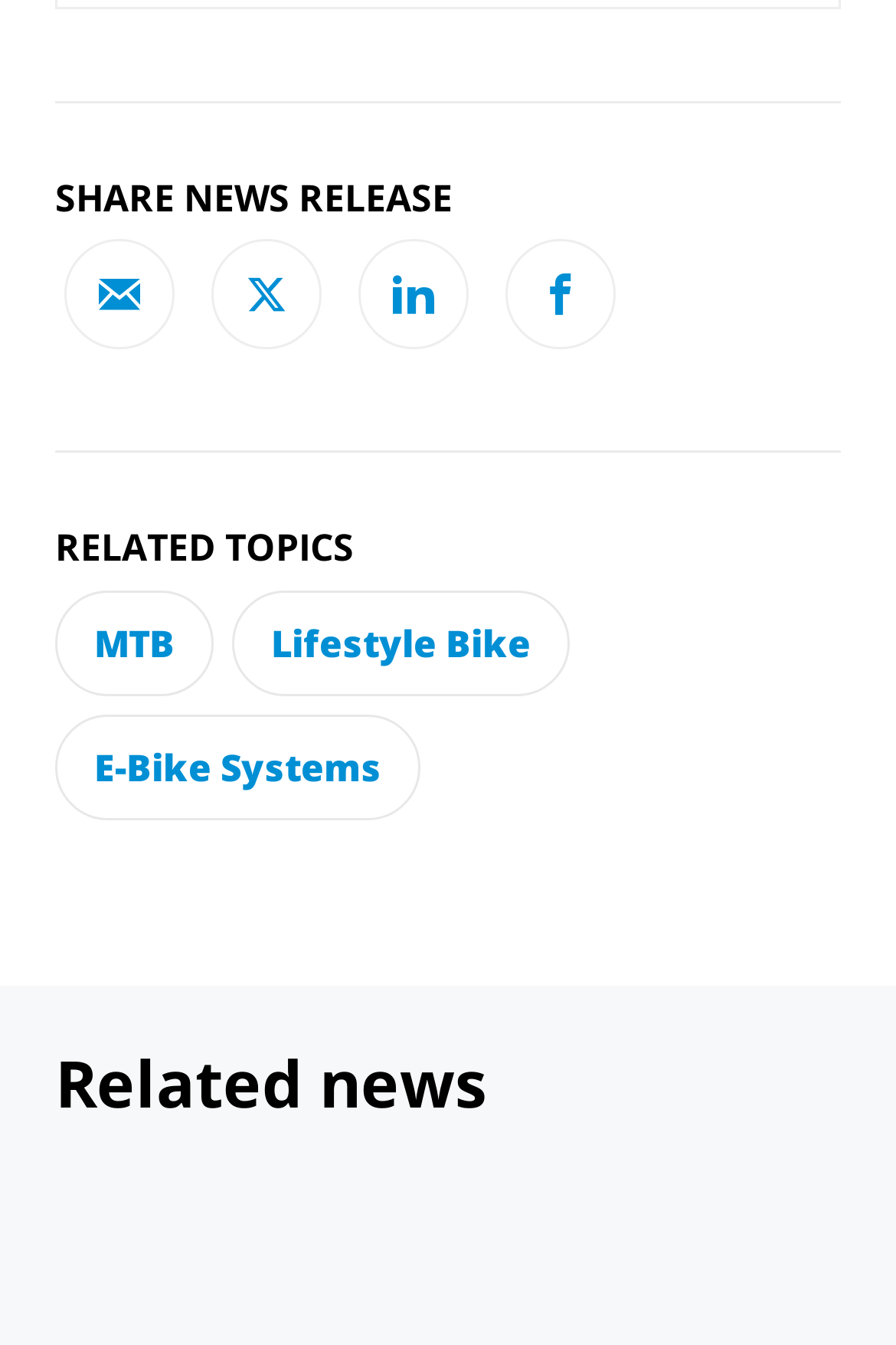Examine the image and give a thorough answer to the following question:
What is the second link under 'RELATED TOPICS'?

The second link under 'RELATED TOPICS' is 'Lifestyle Bike' which is a link located below the 'RELATED TOPICS' heading, with a bounding box coordinate of [0.259, 0.438, 0.636, 0.517].